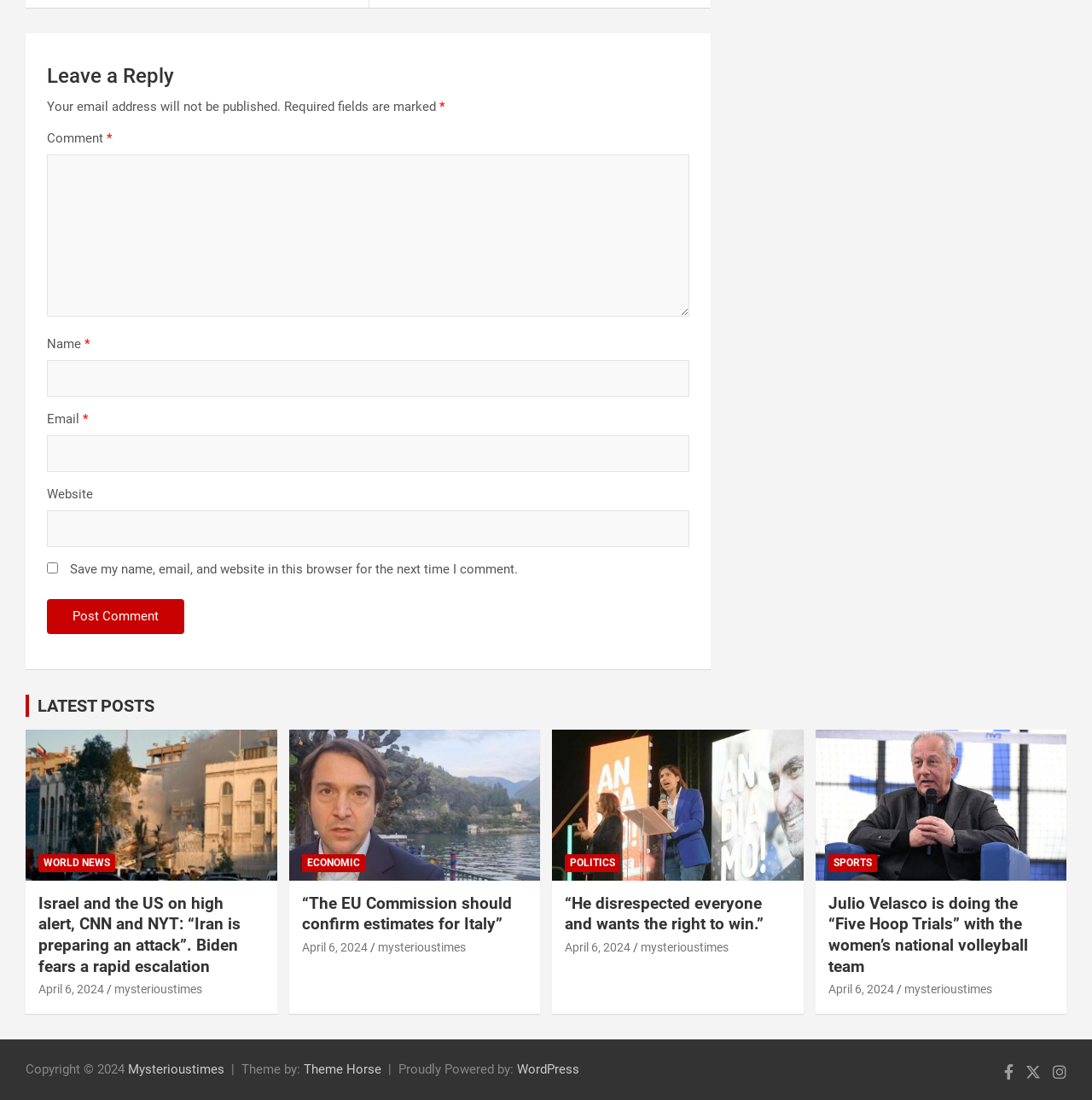Using the format (top-left x, top-left y, bottom-right x, bottom-right y), and given the element description, identify the bounding box coordinates within the screenshot: April 6, 2024

[0.758, 0.893, 0.818, 0.906]